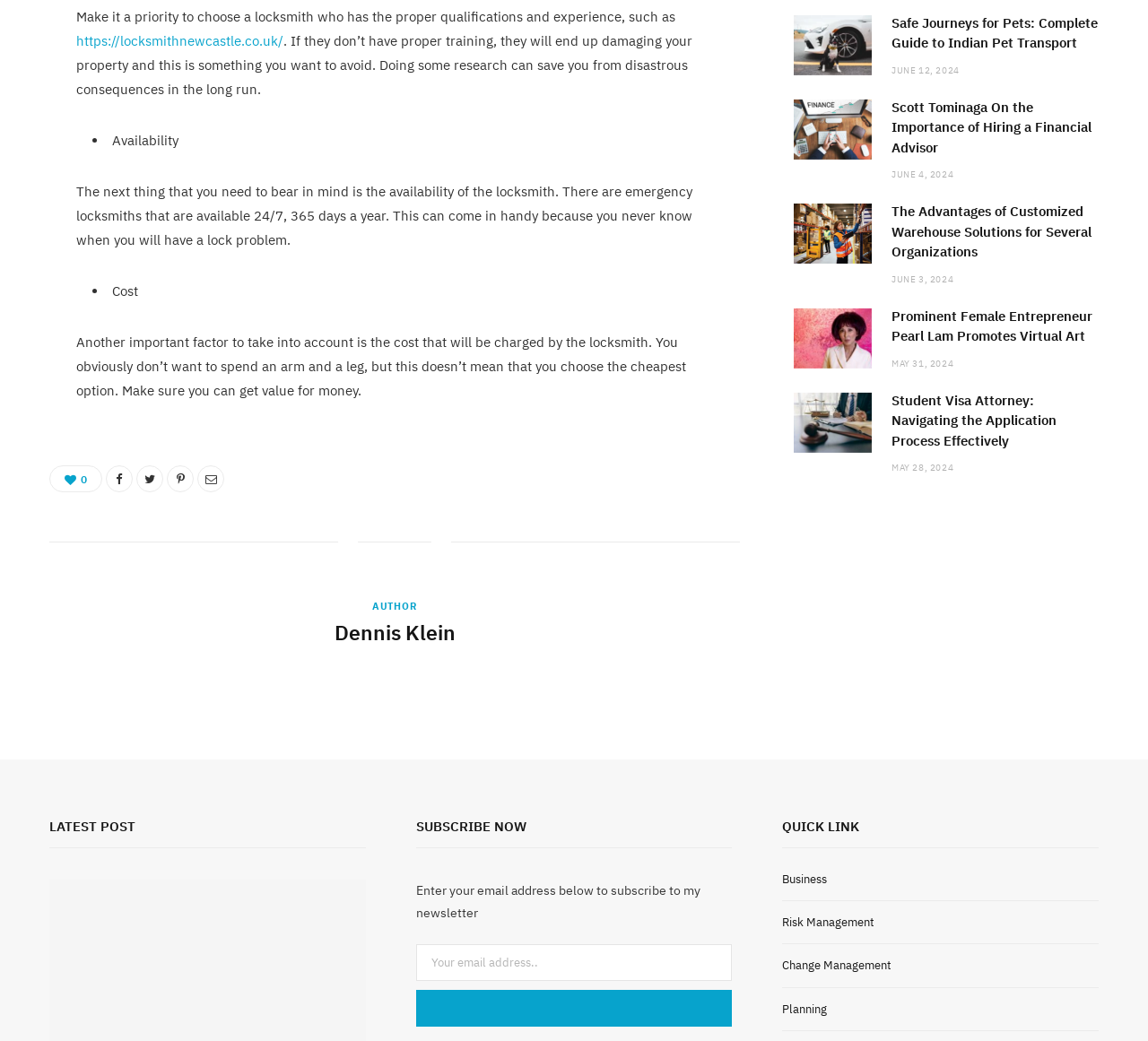Using the webpage screenshot and the element description June 12, 2024, determine the bounding box coordinates. Specify the coordinates in the format (top-left x, top-left y, bottom-right x, bottom-right y) with values ranging from 0 to 1.

[0.777, 0.062, 0.836, 0.073]